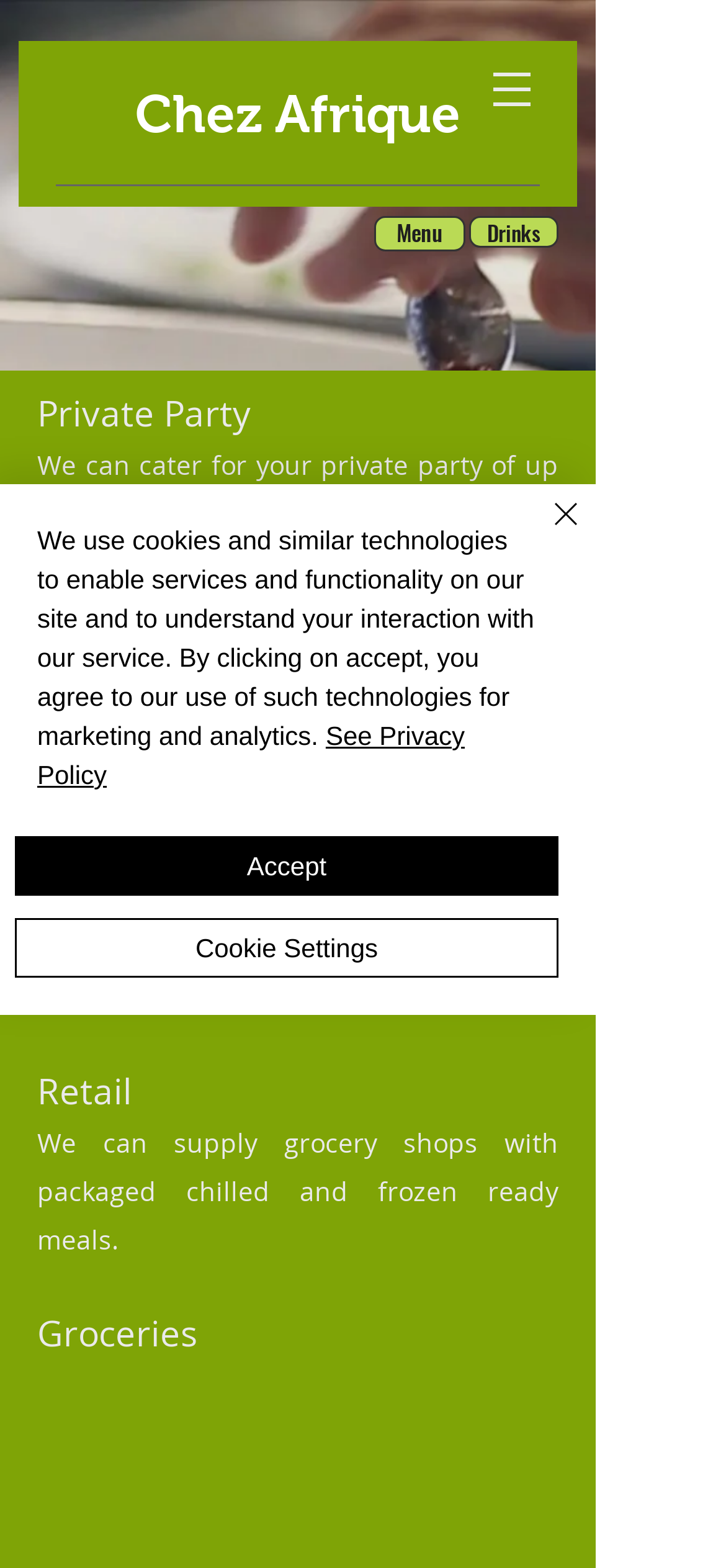Determine the bounding box coordinates for the area that needs to be clicked to fulfill this task: "Click the 'Private Party' link". The coordinates must be given as four float numbers between 0 and 1, i.e., [left, top, right, bottom].

[0.051, 0.248, 0.346, 0.279]